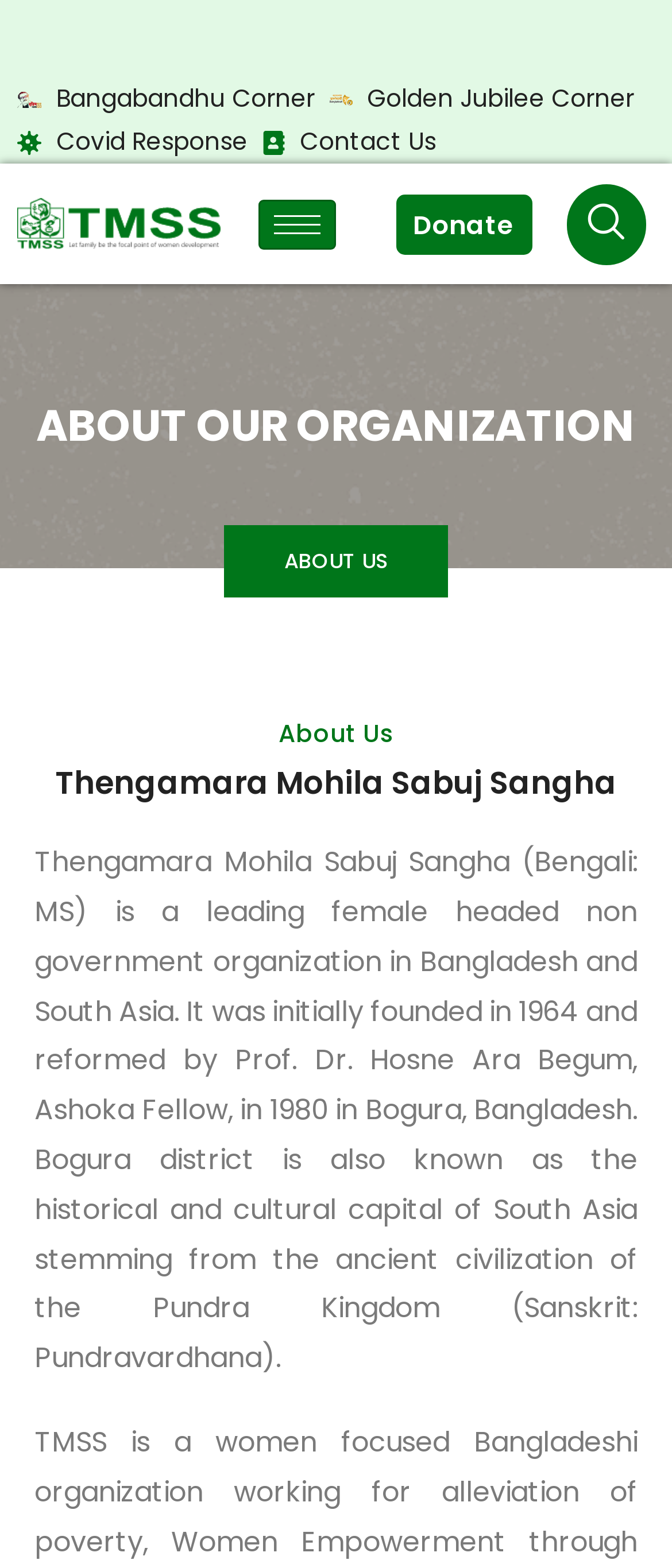Please provide a brief answer to the following inquiry using a single word or phrase:
What is the name of the organization?

Thengamara Mohila Sabuj Sangha